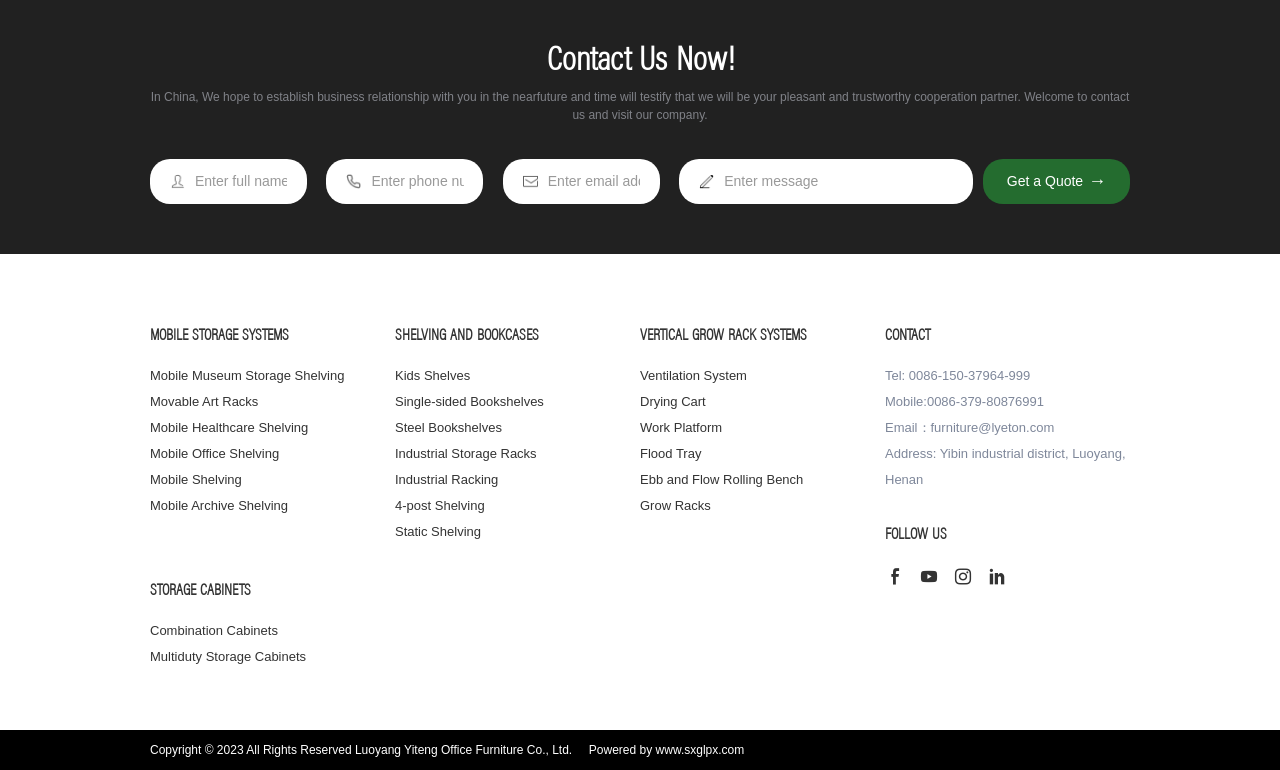Provide the bounding box coordinates of the UI element this sentence describes: "Multiduty Storage Cabinets".

[0.117, 0.843, 0.239, 0.862]